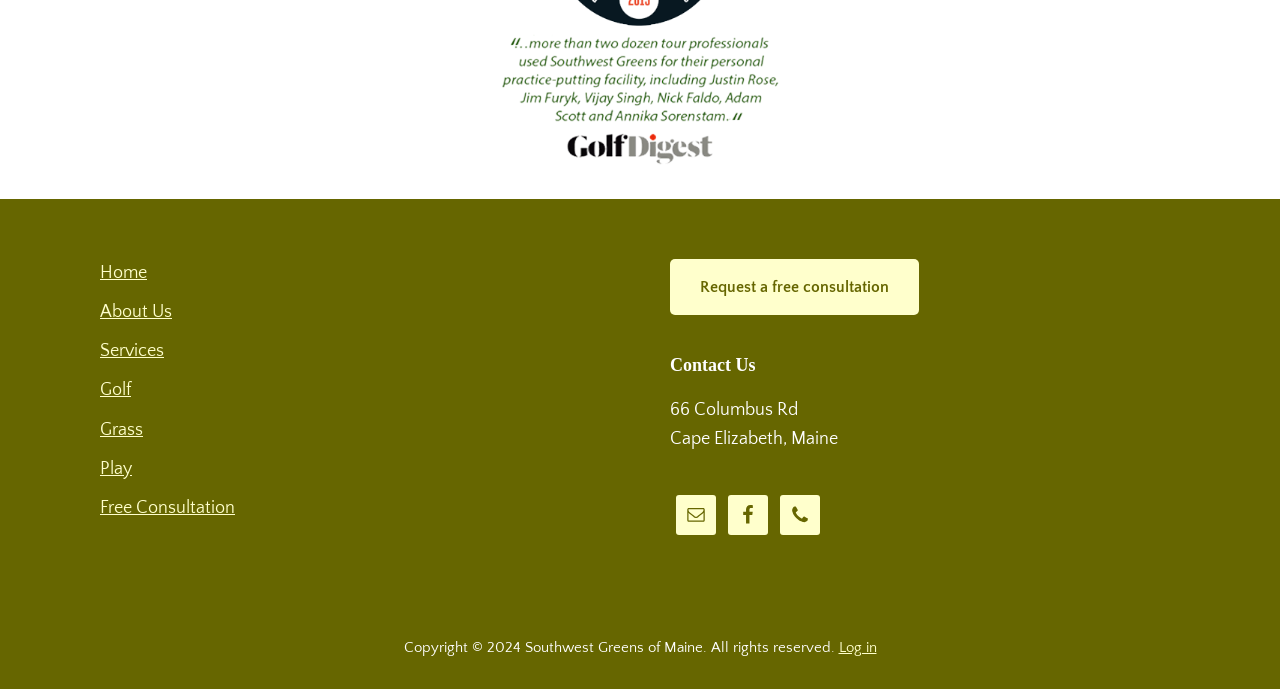Respond concisely with one word or phrase to the following query:
What is the address of Southwest Greens of Maine?

66 Columbus Rd, Cape Elizabeth, Maine